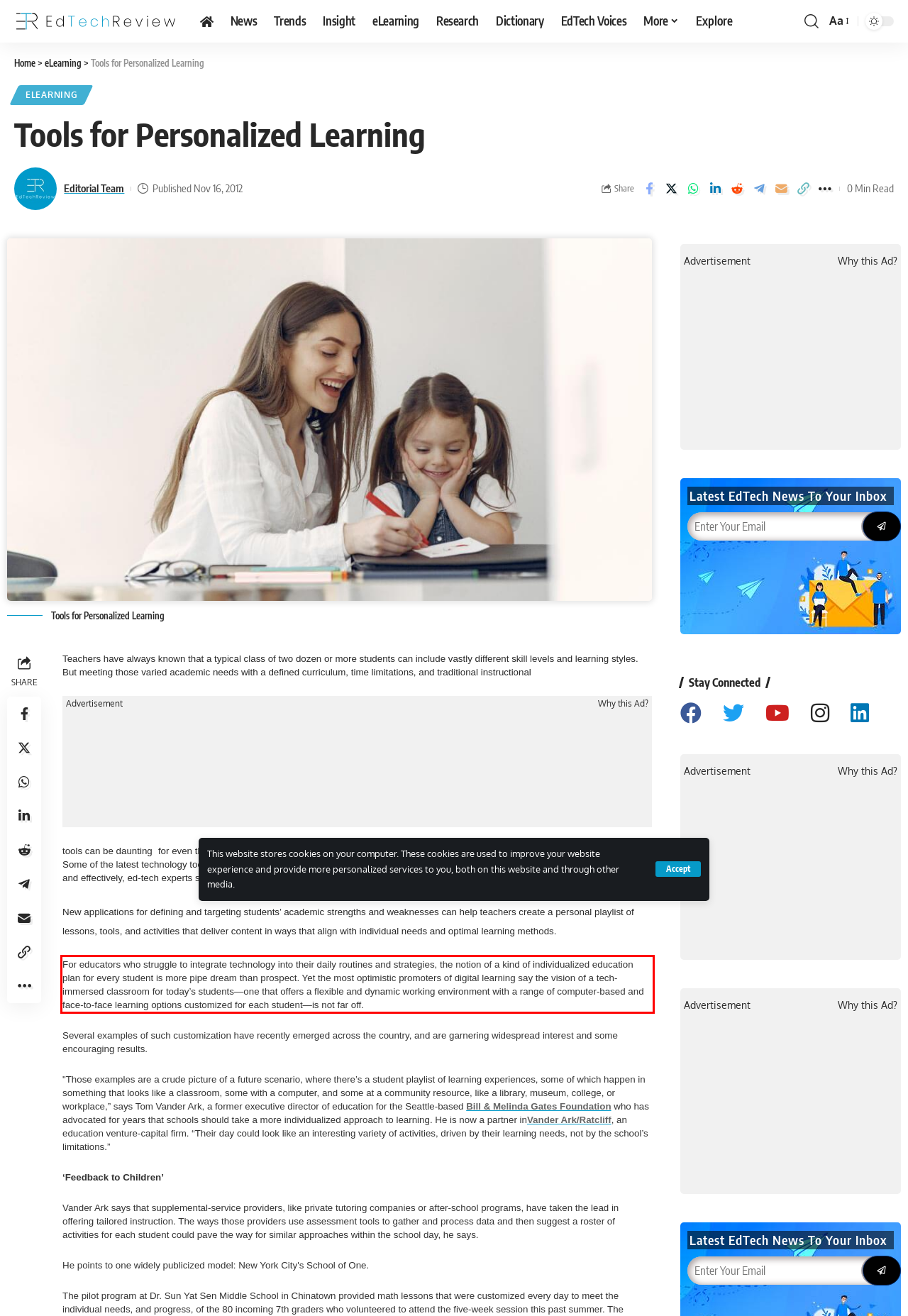Please recognize and transcribe the text located inside the red bounding box in the webpage image.

For educators who struggle to integrate technology into their daily routines and strategies, the notion of a kind of individualized education plan for every student is more pipe dream than prospect. Yet the most optimistic promoters of digital learning say the vision of a tech-immersed classroom for today’s students—one that offers a flexible and dynamic working environment with a range of computer-based and face-to-face learning options customized for each student—is not far off.